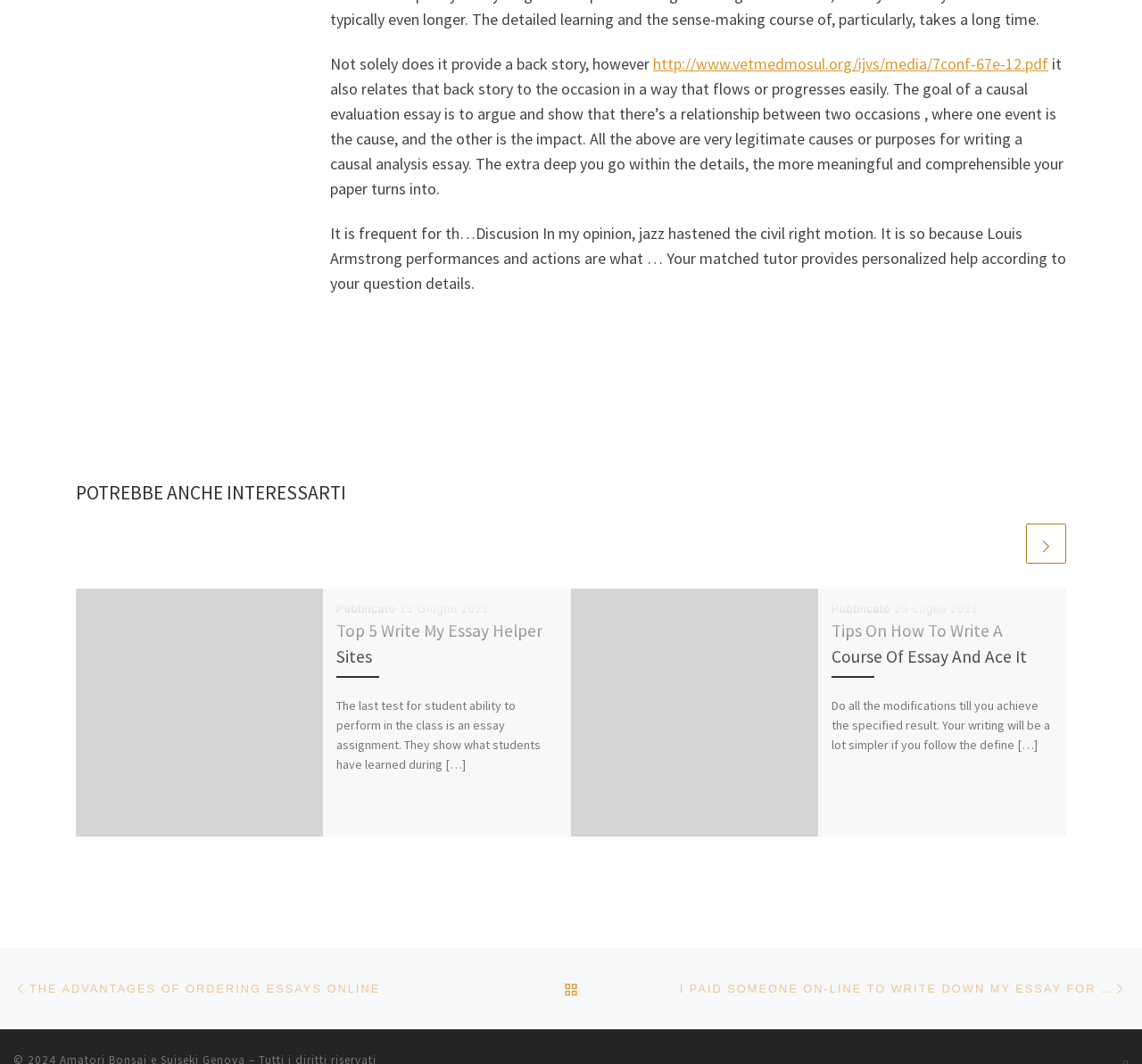Identify the bounding box coordinates of the area you need to click to perform the following instruction: "View the top 5 write my essay helper sites".

[0.066, 0.554, 0.283, 0.786]